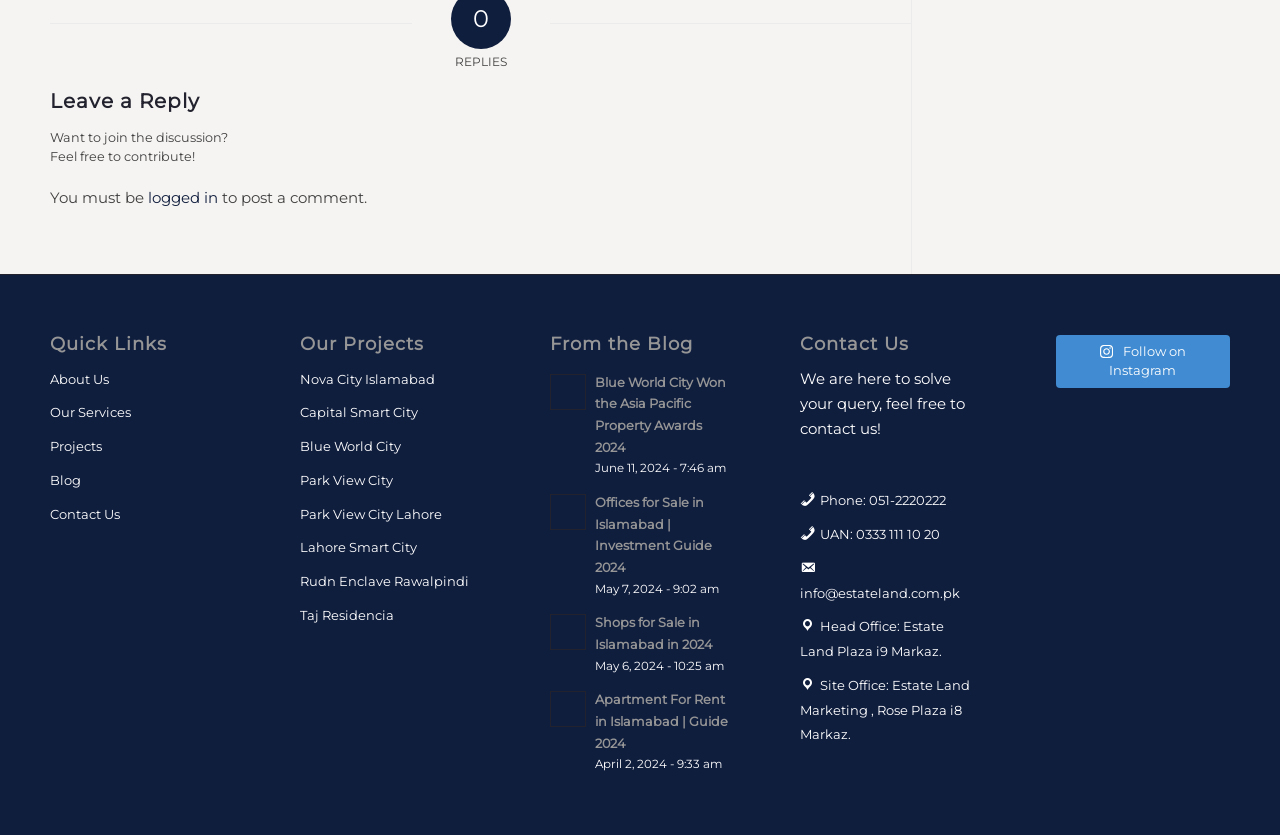Specify the bounding box coordinates of the element's area that should be clicked to execute the given instruction: "Follow on Instagram". The coordinates should be four float numbers between 0 and 1, i.e., [left, top, right, bottom].

[0.825, 0.401, 0.961, 0.464]